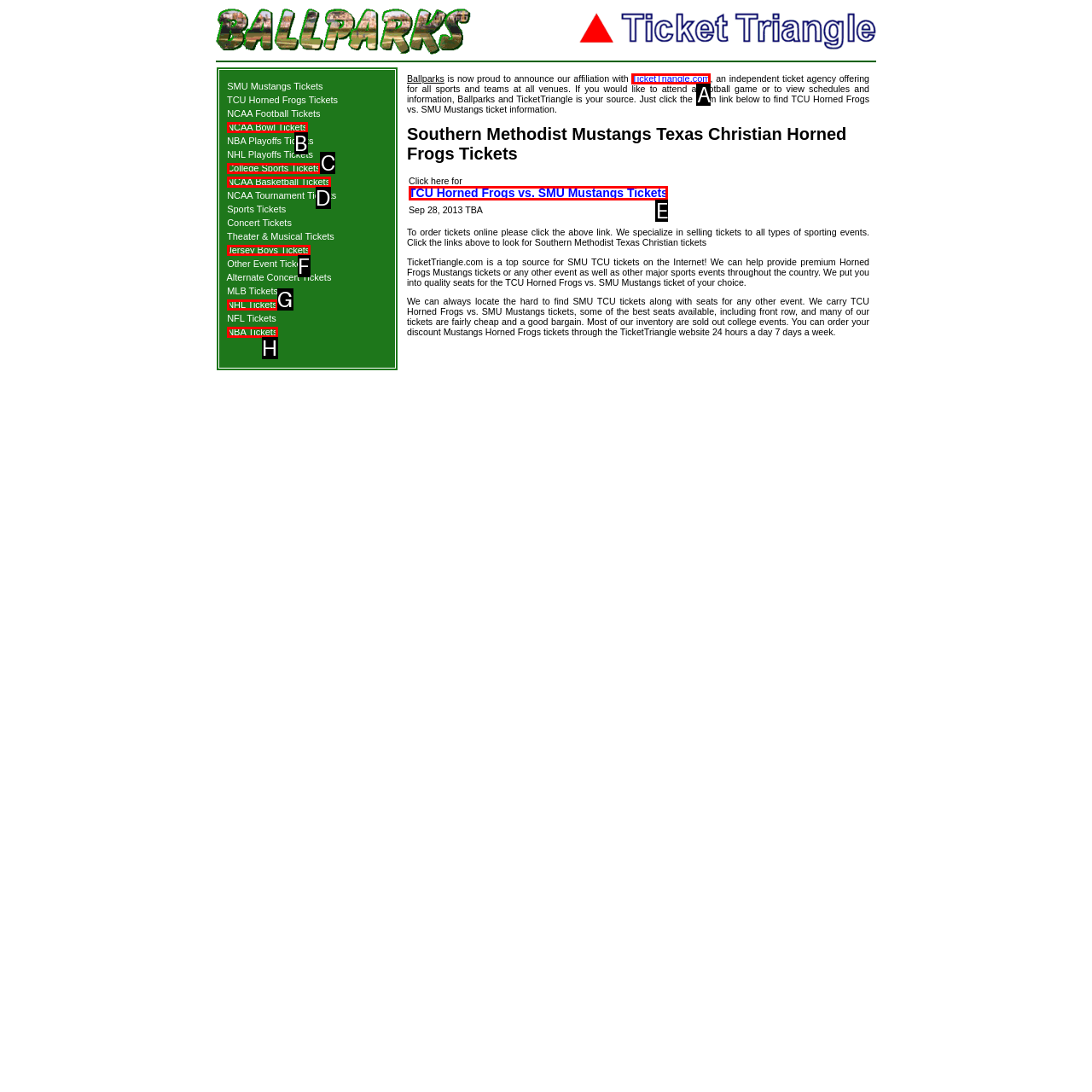Identify the UI element that corresponds to this description: Jersey Boys Tickets
Respond with the letter of the correct option.

F